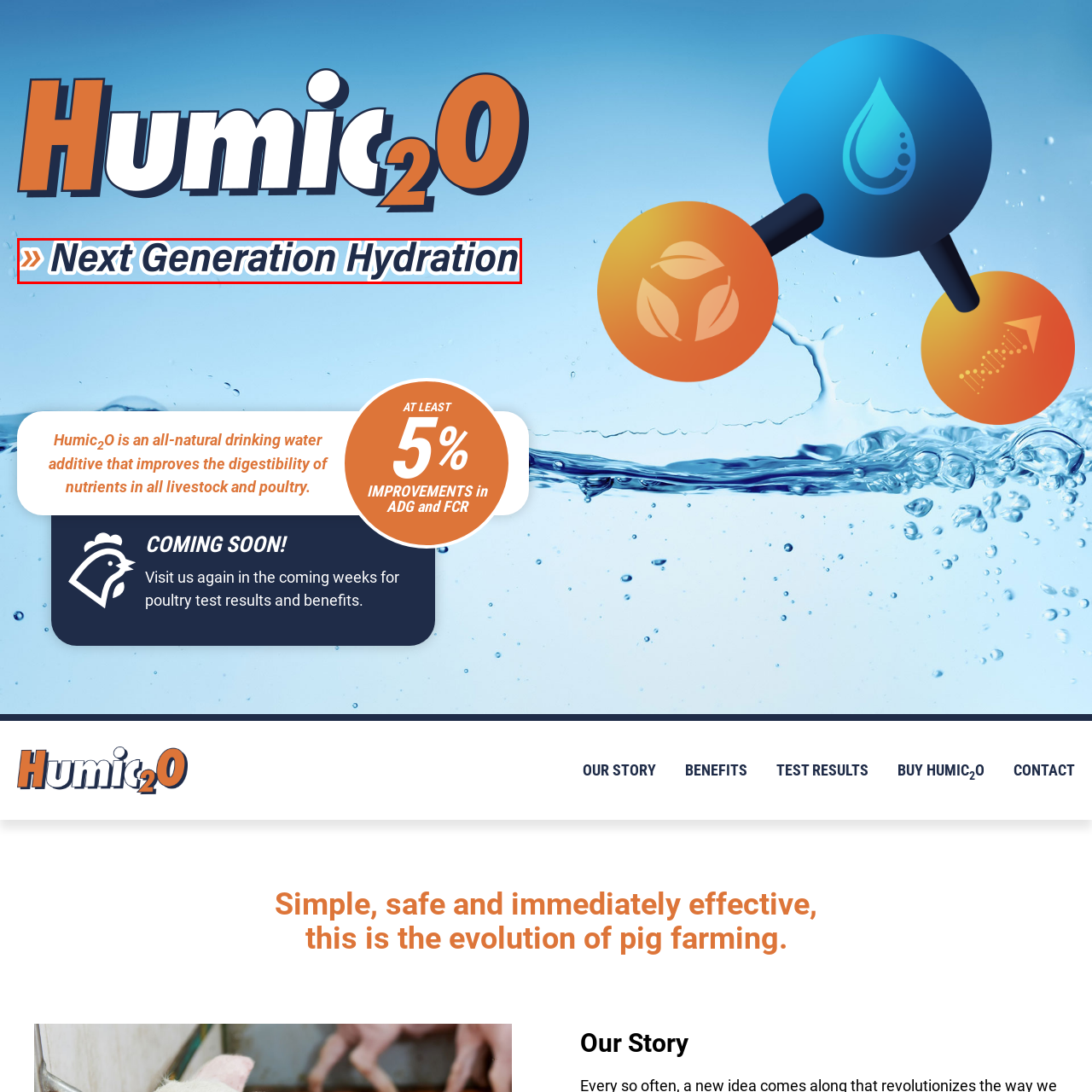What is the theme of the visual representation?
Look closely at the part of the image outlined in red and give a one-word or short phrase answer.

improving health